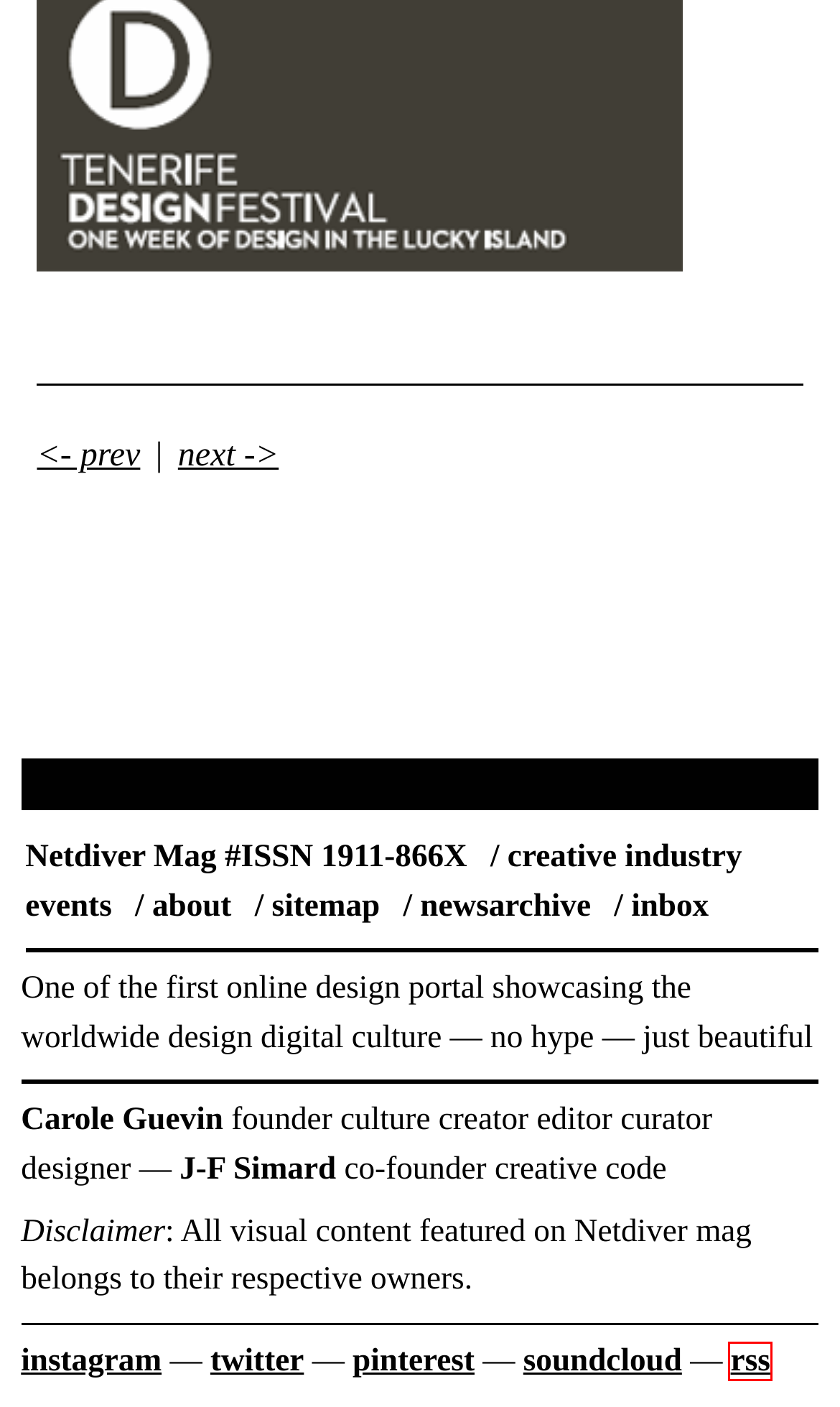Examine the webpage screenshot and identify the UI element enclosed in the red bounding box. Pick the webpage description that most accurately matches the new webpage after clicking the selected element. Here are the candidates:
A. Netdiver Mag #ISSN 1911-866X news archive |  » conference
B. Netdiver Mag #ISSN 1911-866X news archive |  » upcoming events
C. Netdiver Mag #ISSN 1911-866X  » Archive   » AP-M-T 6
D. What's new in design digital culture
E. Netdiver Mag #ISSN 1911-866X  » Archive   » Anti-Design
F. Netdiver Mag #ISSN 1911-866X  » Archive   » Eyeo Festival
G. Netdiver Mag #ISSN 1911-866X  » Archive   » F5 Festival NYC
H. Netdiver Mag #ISSN 1911-866X  » Archive   » Tenerife Design Festival

D